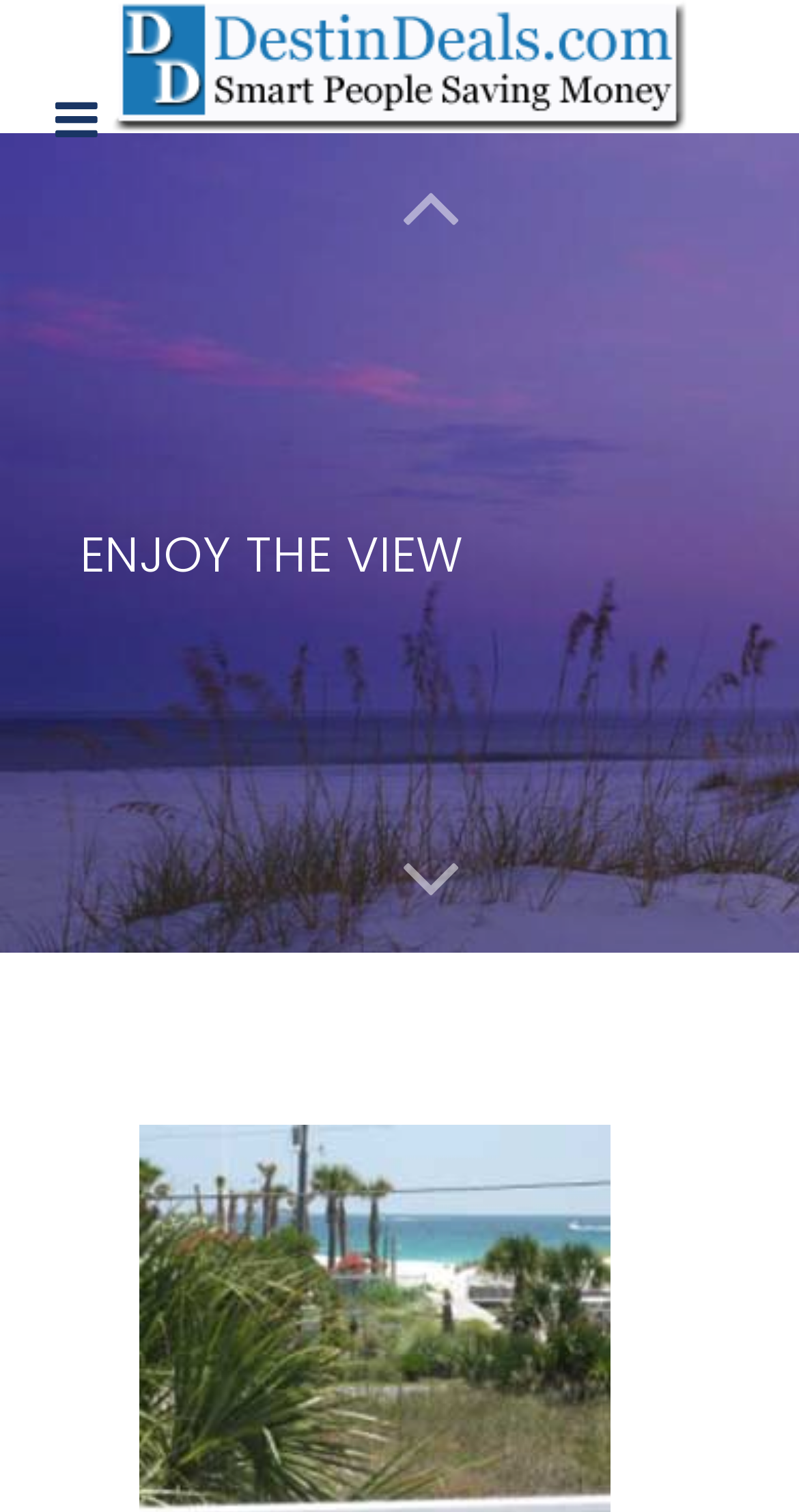Please specify the bounding box coordinates in the format (top-left x, top-left y, bottom-right x, bottom-right y), with all values as floating point numbers between 0 and 1. Identify the bounding box of the UI element described by: aria-label="Next slide"

[0.5, 0.533, 0.579, 0.63]